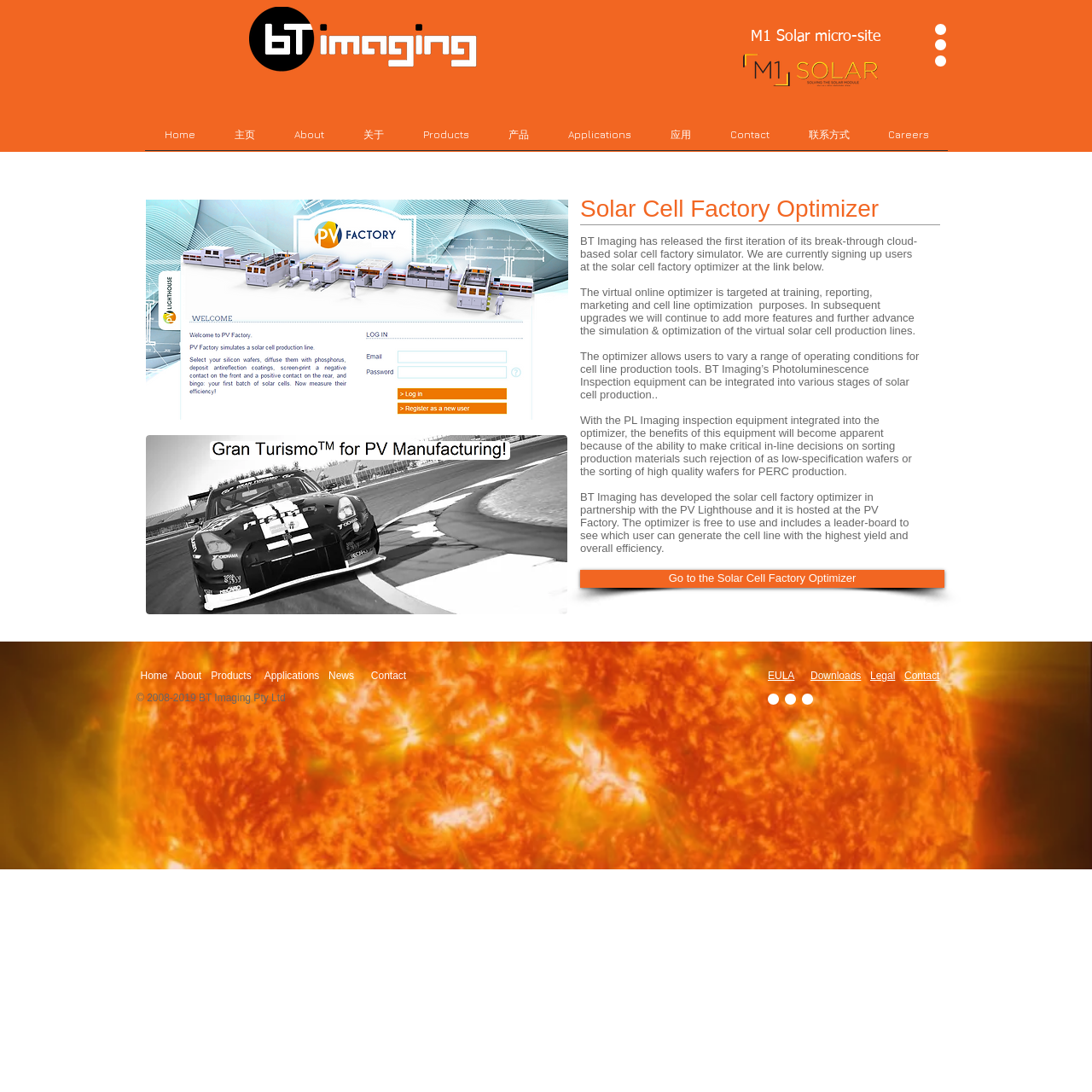What is the name of the micro-site?
Please give a detailed and elaborate answer to the question.

The question can be answered by looking at the heading element with the text 'M1 Solar micro-site' at the top of the webpage.